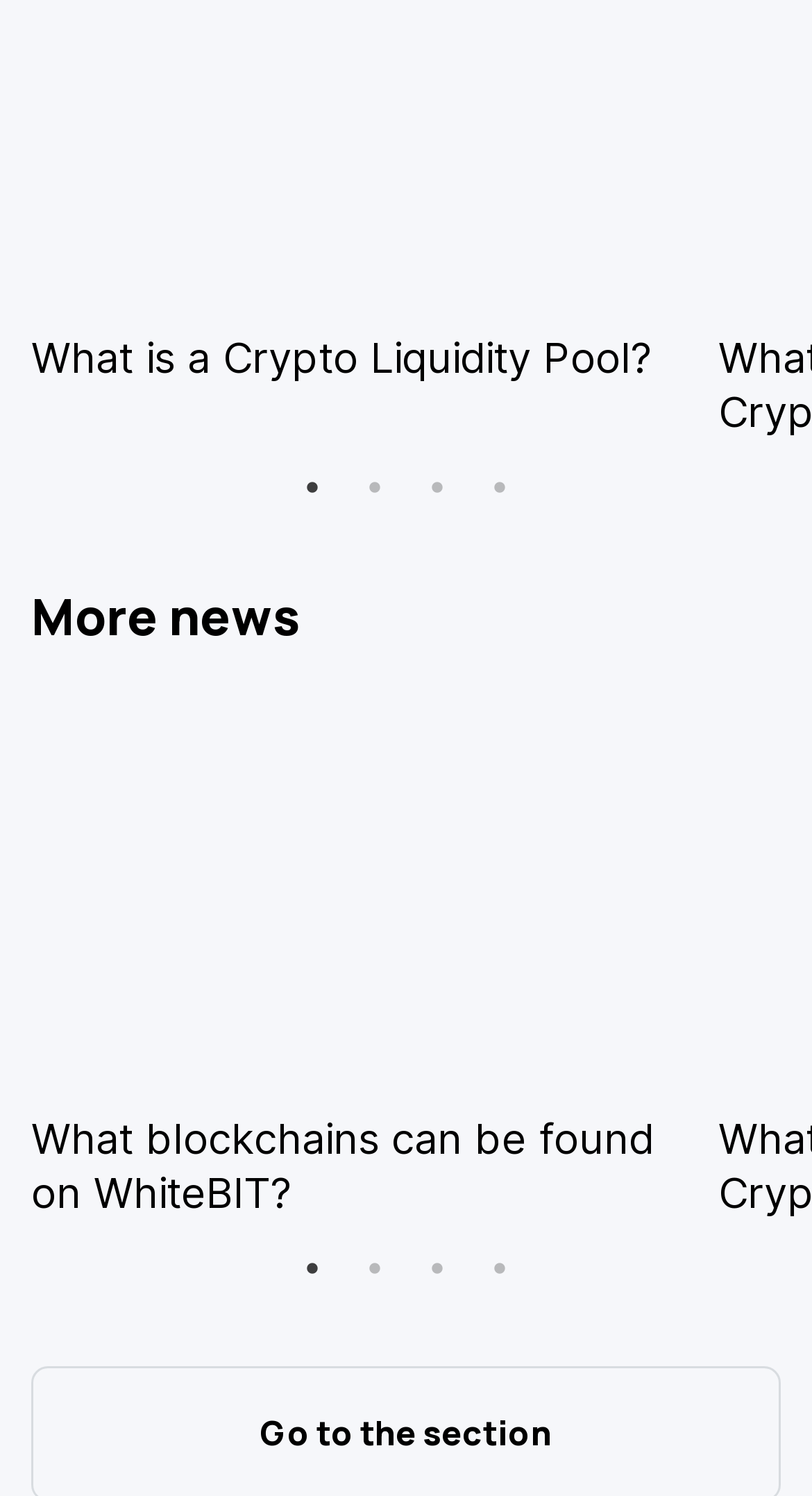Determine the bounding box coordinates (top-left x, top-left y, bottom-right x, bottom-right y) of the UI element described in the following text: 3

[0.513, 0.312, 0.564, 0.339]